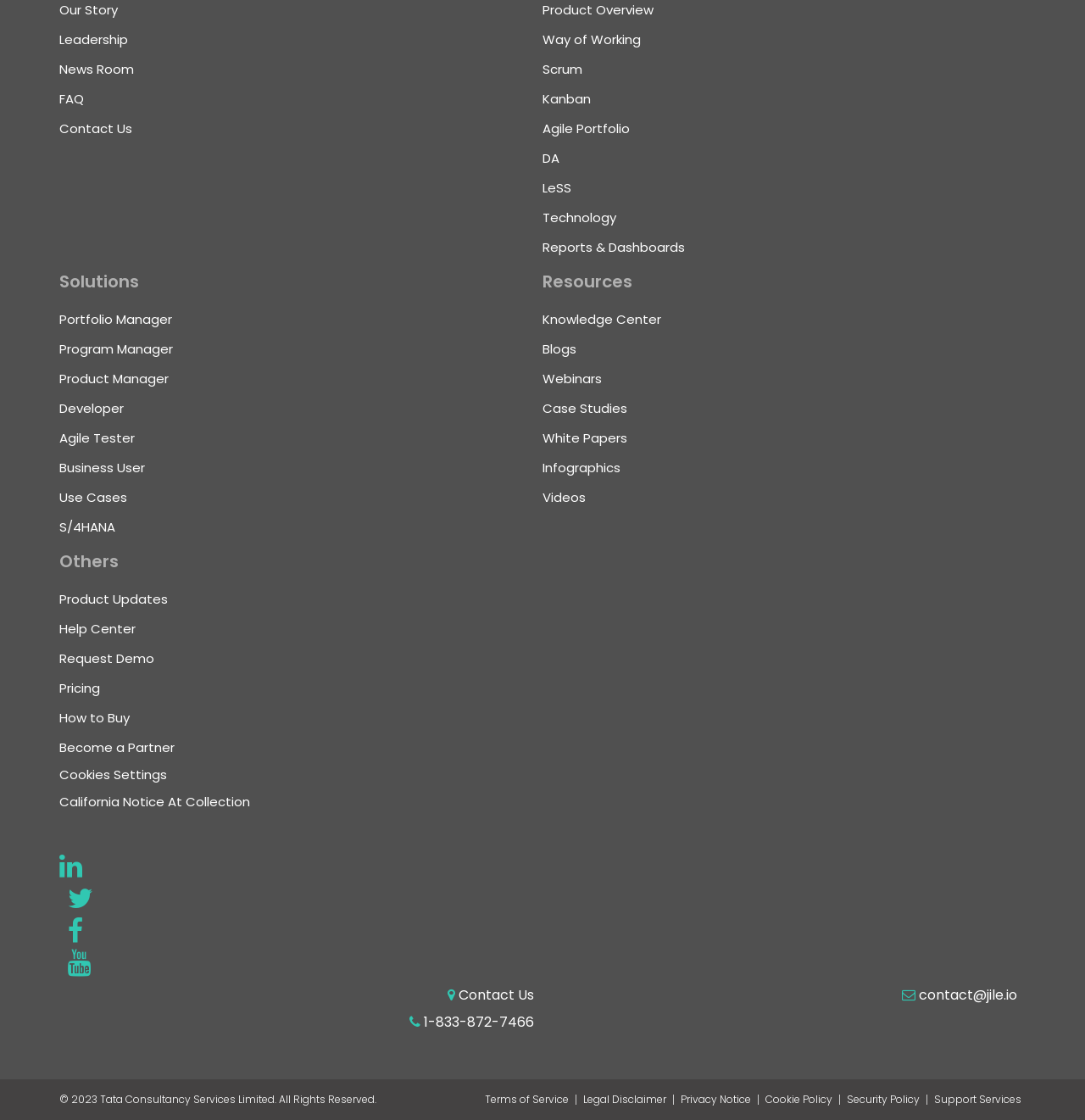Identify the bounding box coordinates of the clickable region required to complete the instruction: "View Product Overview". The coordinates should be given as four float numbers within the range of 0 and 1, i.e., [left, top, right, bottom].

[0.5, 0.0, 0.602, 0.016]